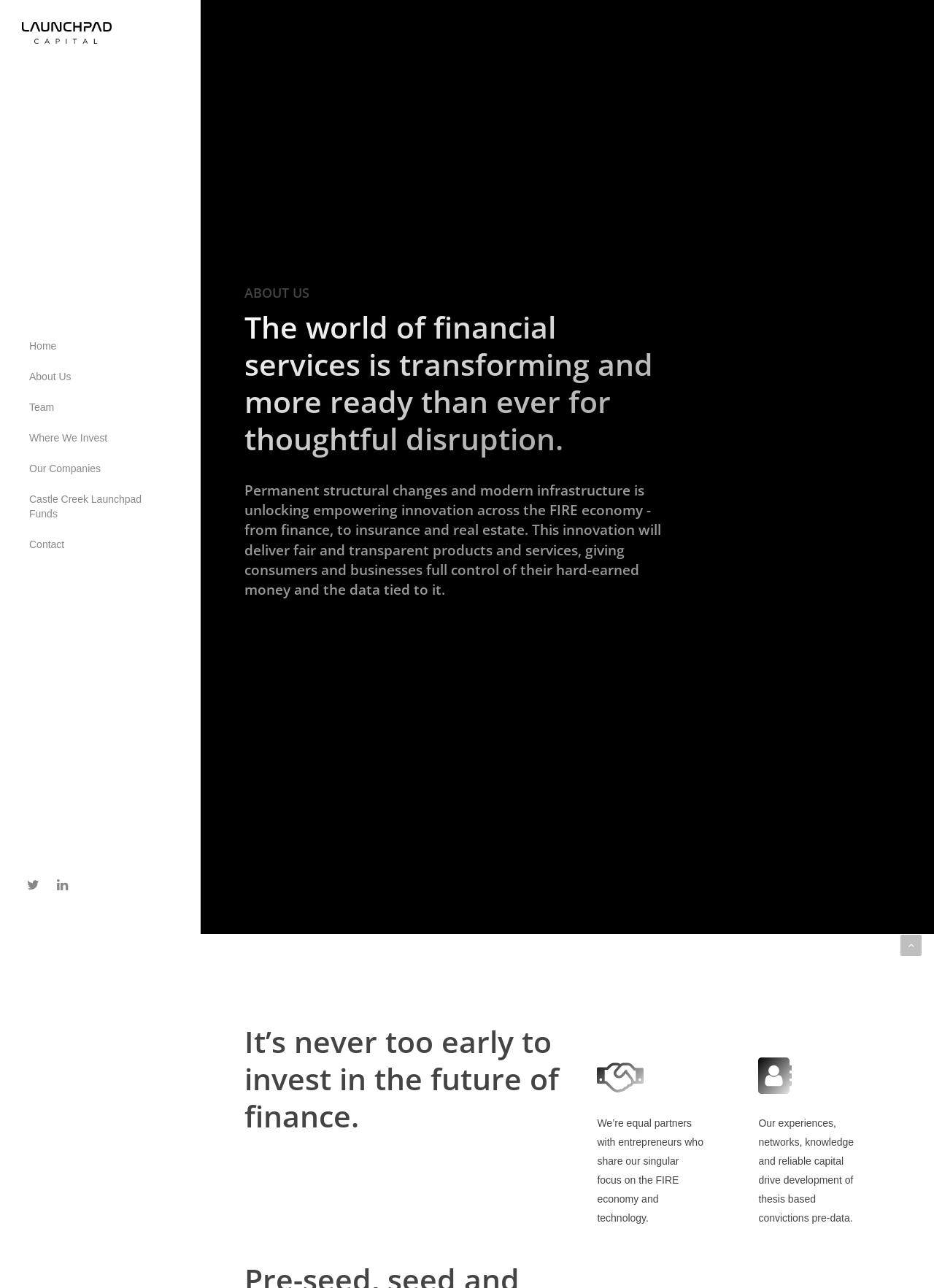Find the bounding box coordinates of the clickable region needed to perform the following instruction: "view where we invest". The coordinates should be provided as four float numbers between 0 and 1, i.e., [left, top, right, bottom].

[0.023, 0.328, 0.123, 0.352]